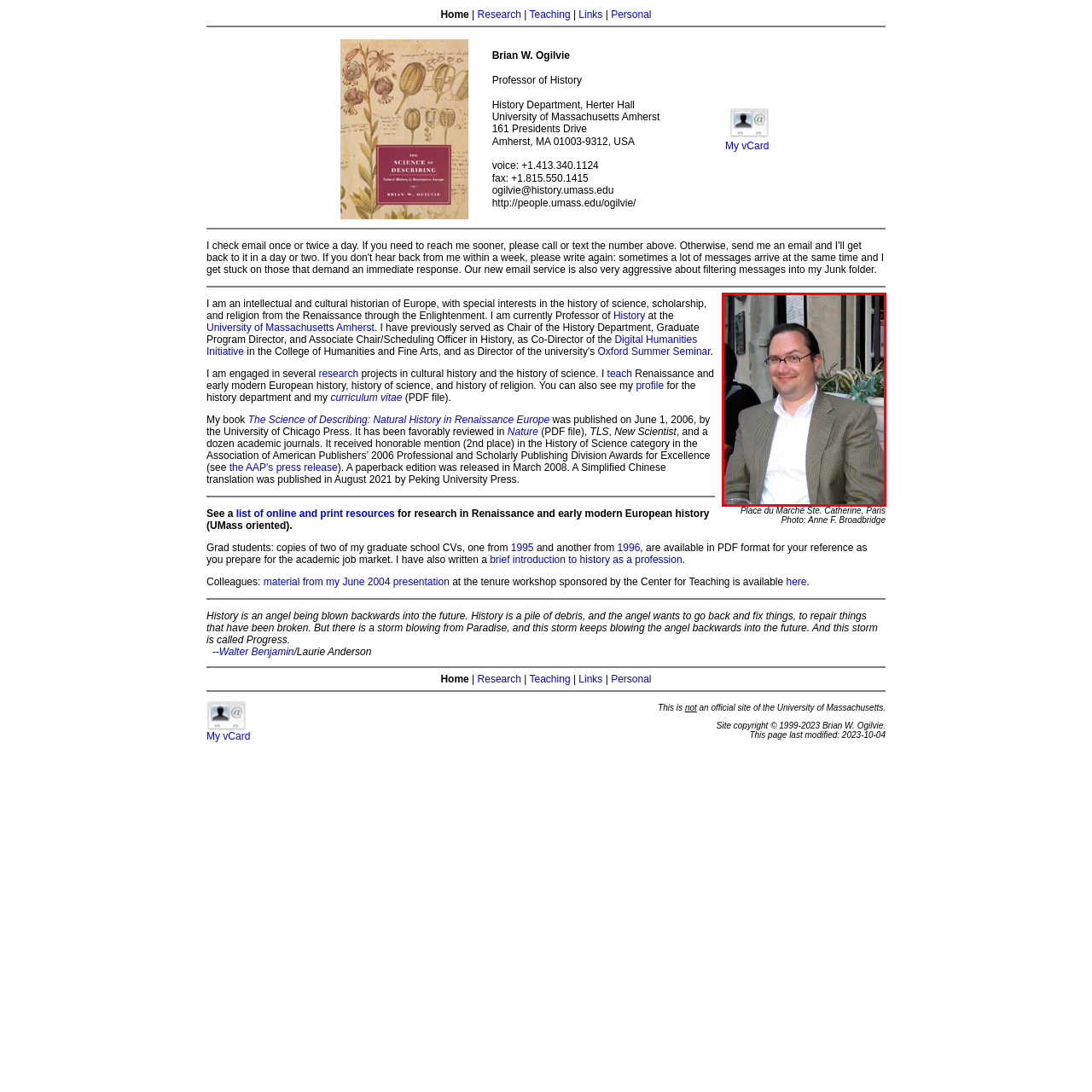Who is the photographer of the image?
View the portion of the image encircled by the red bounding box and give a one-word or short phrase answer.

Anne F. Broadbridge